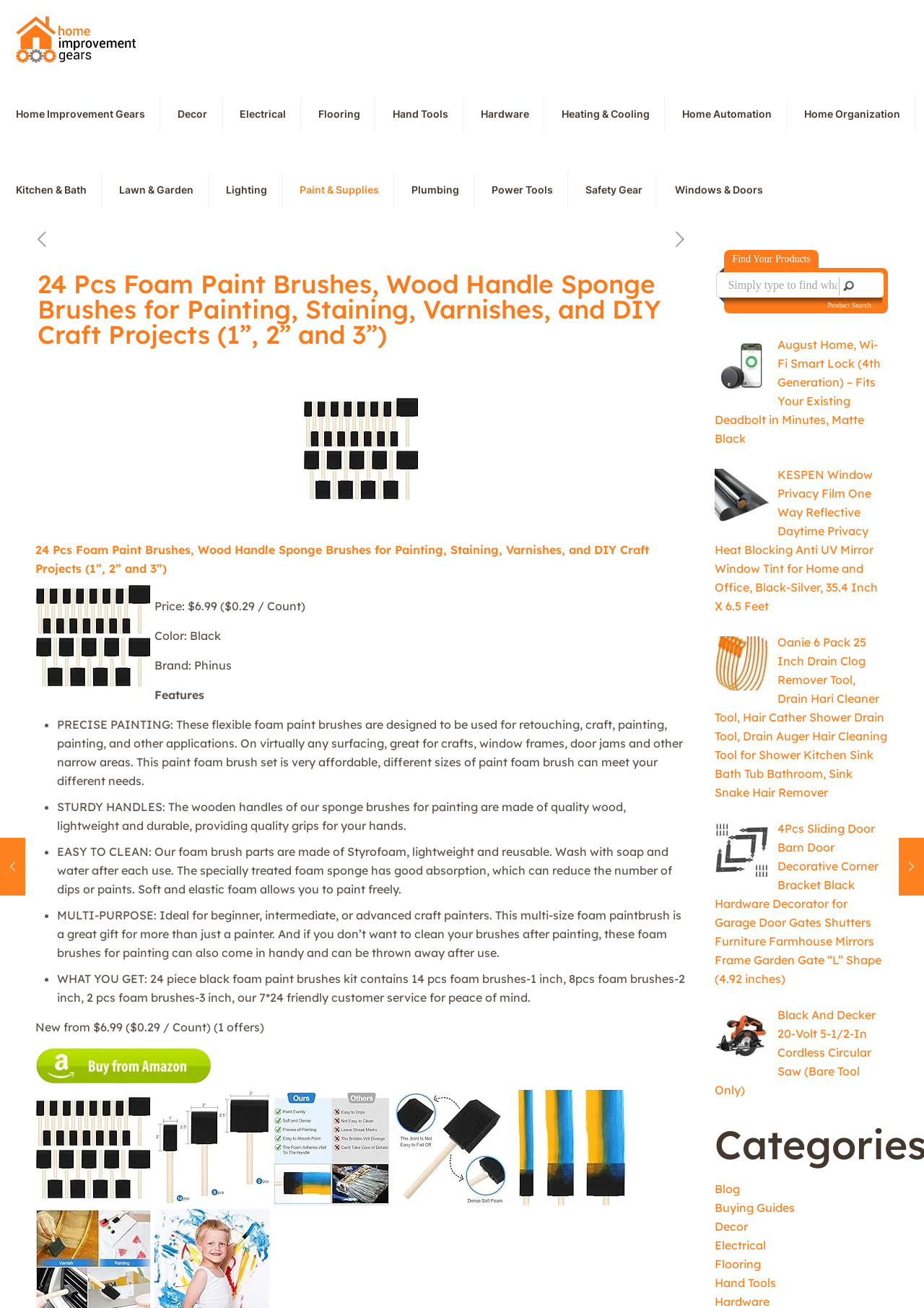What is the price of the foam paint brushes?
Give a detailed and exhaustive answer to the question.

The price of the foam paint brushes is mentioned in the product description as 'Price: $6.99 ($0.29 / Count)'.